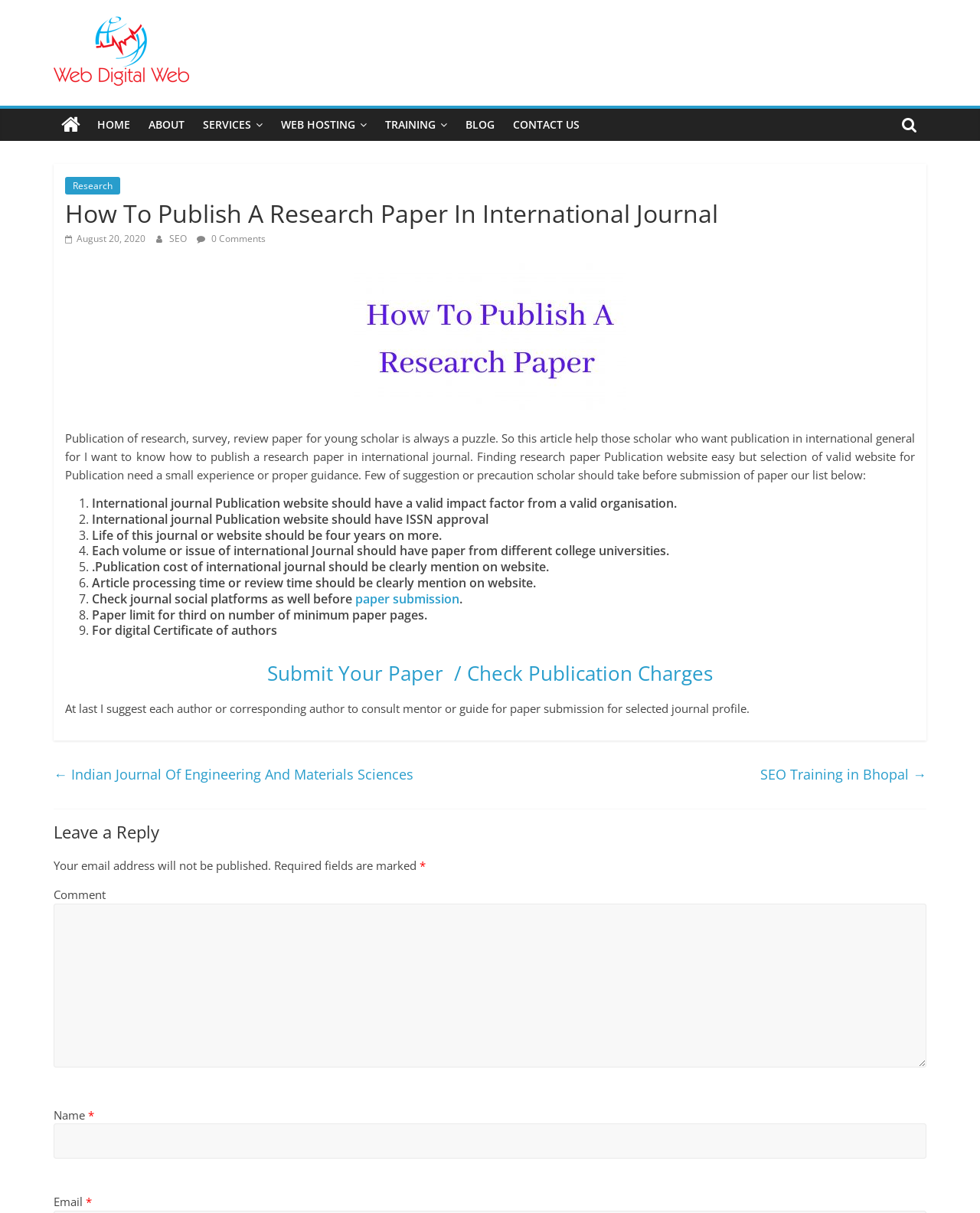Could you highlight the region that needs to be clicked to execute the instruction: "Leave a comment"?

[0.055, 0.745, 0.945, 0.88]